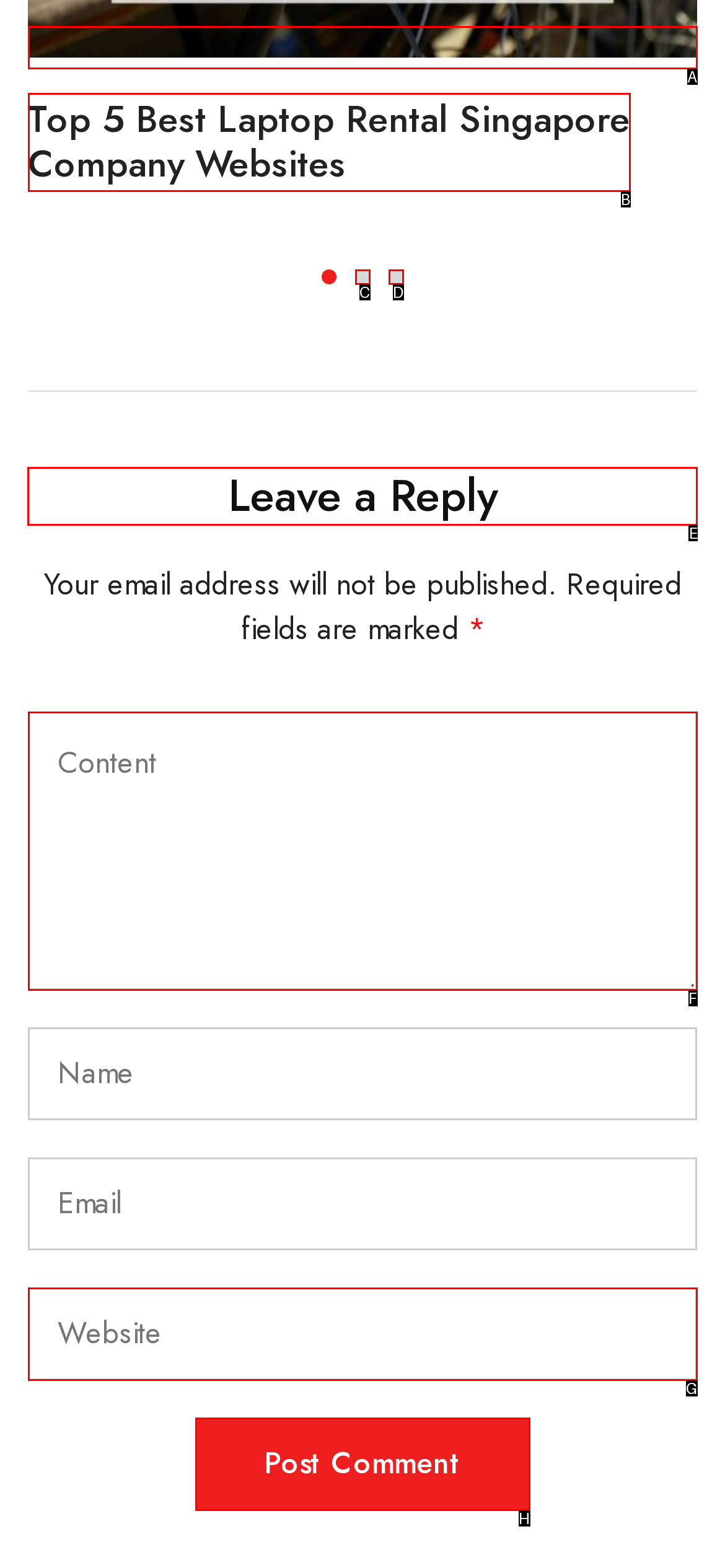Tell me which one HTML element I should click to complete the following instruction: Leave a reply
Answer with the option's letter from the given choices directly.

E